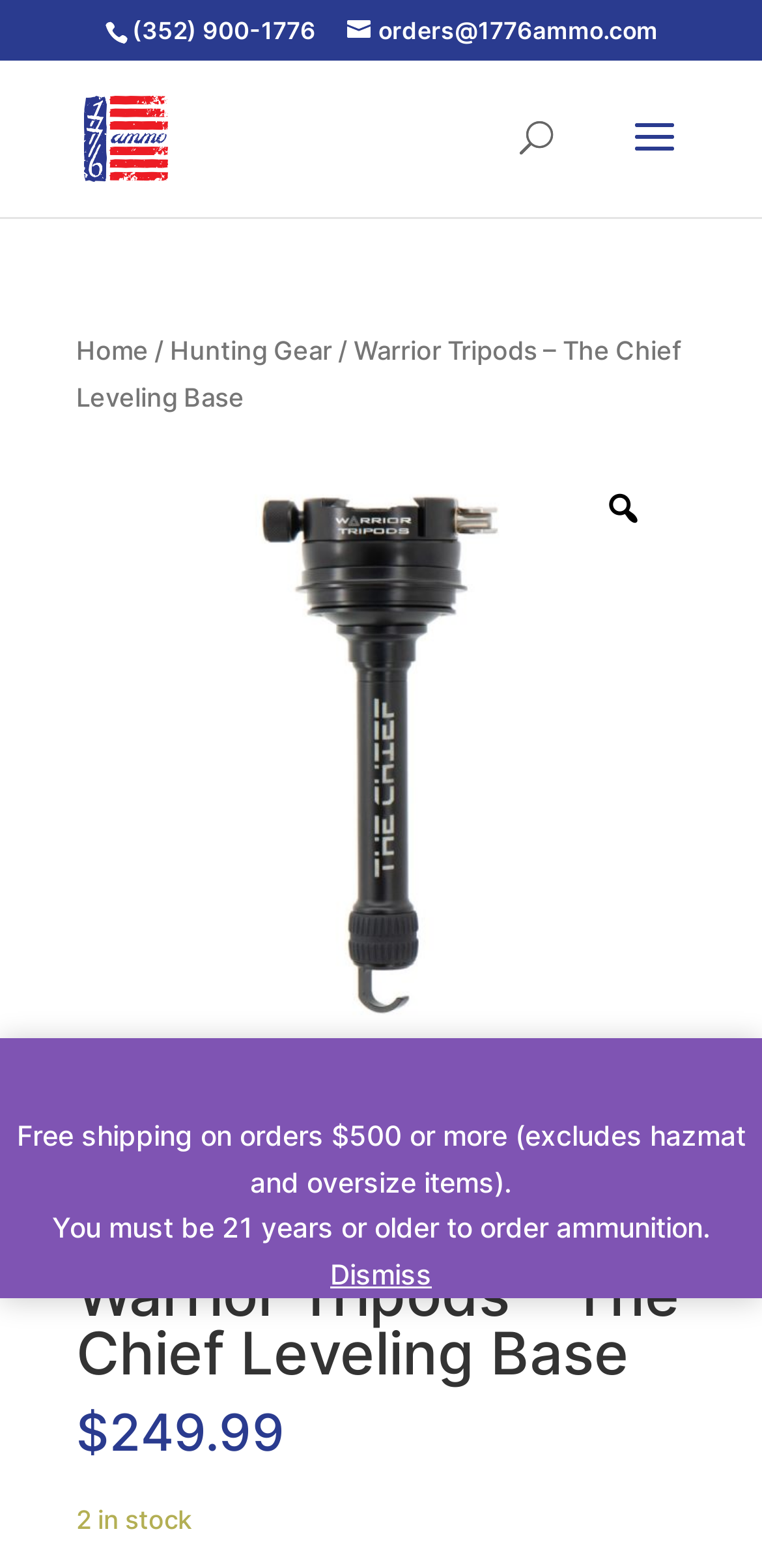Please find and generate the text of the main header of the webpage.

Warrior Tripods – The Chief Leveling Base